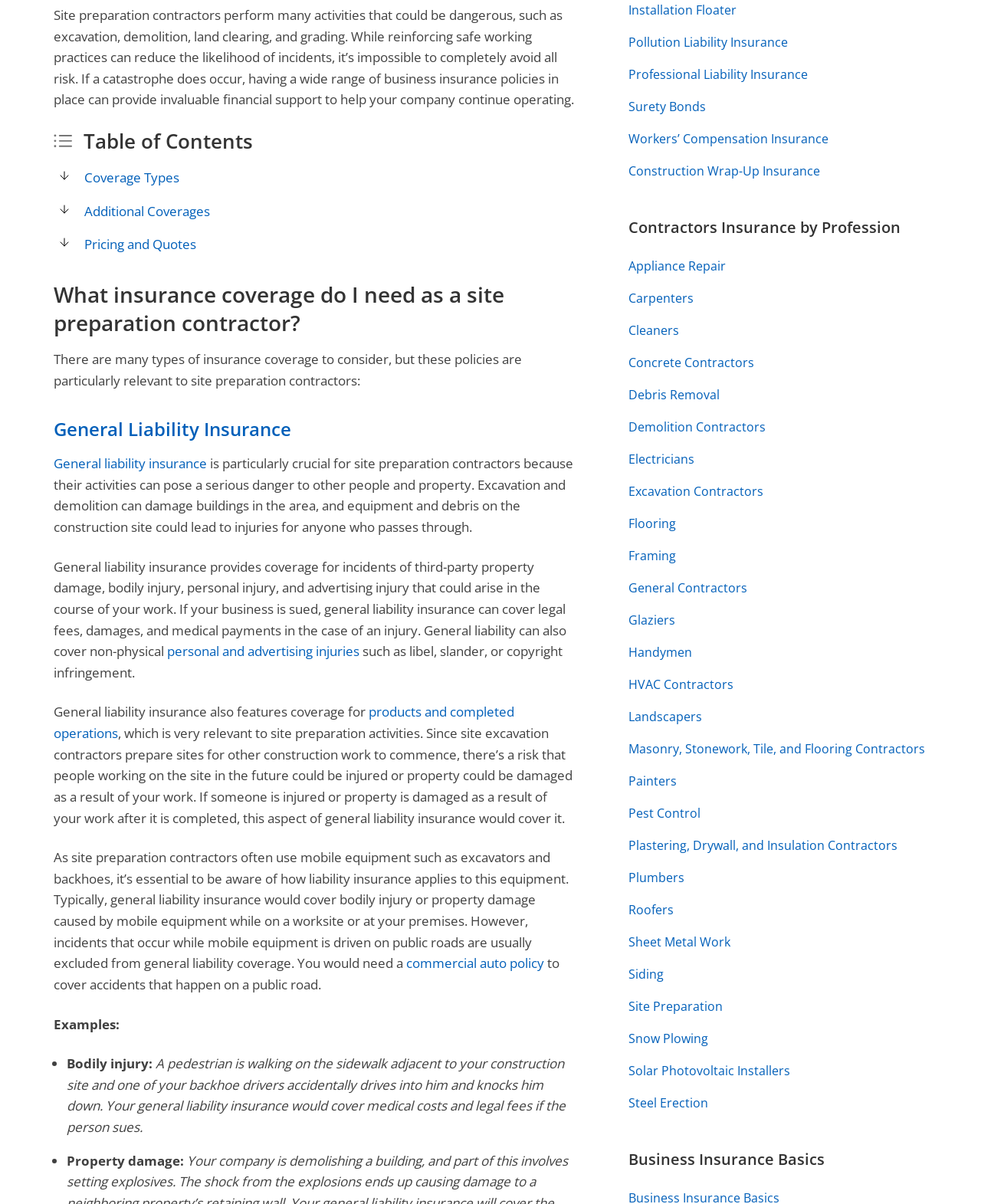Calculate the bounding box coordinates of the UI element given the description: "Plastering, Drywall, and Insulation Contractors".

[0.641, 0.695, 0.915, 0.709]